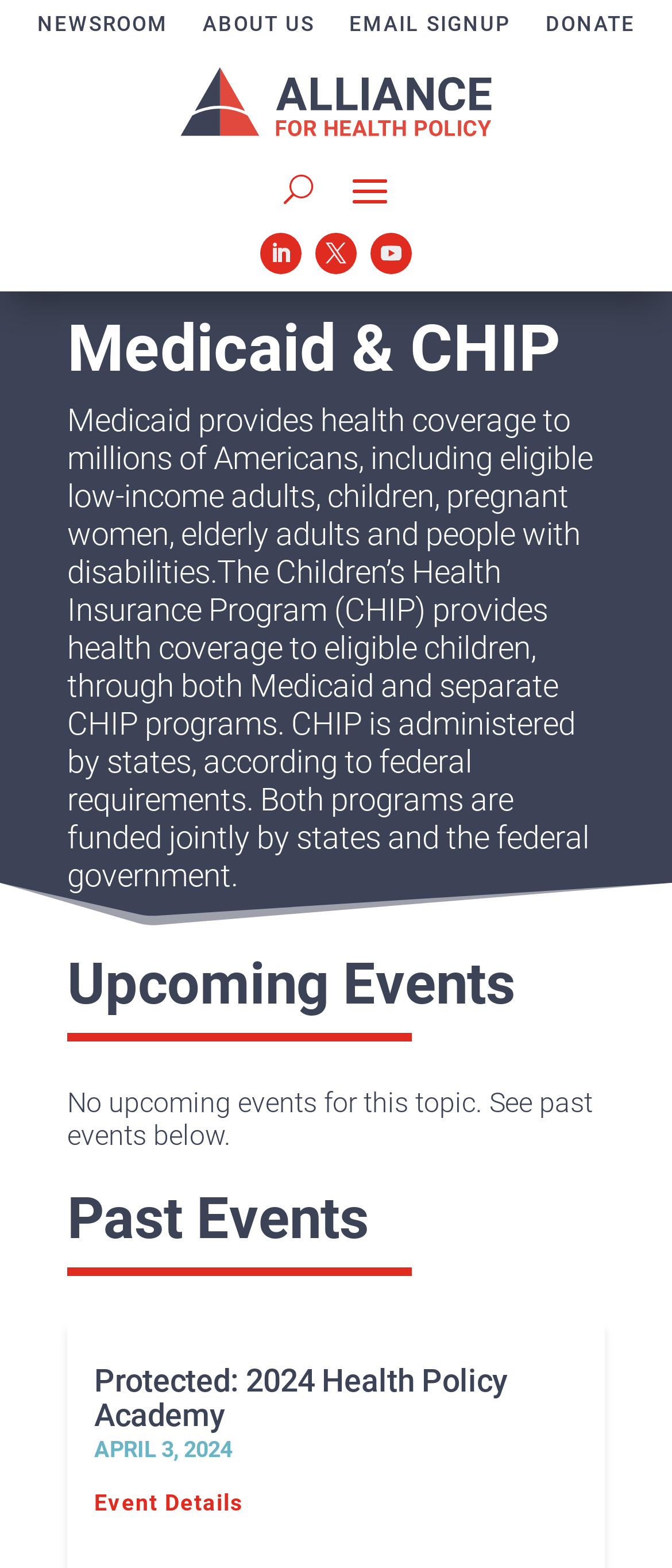Pinpoint the bounding box coordinates of the clickable area necessary to execute the following instruction: "go to newsroom". The coordinates should be given as four float numbers between 0 and 1, namely [left, top, right, bottom].

[0.029, 0.005, 0.276, 0.027]